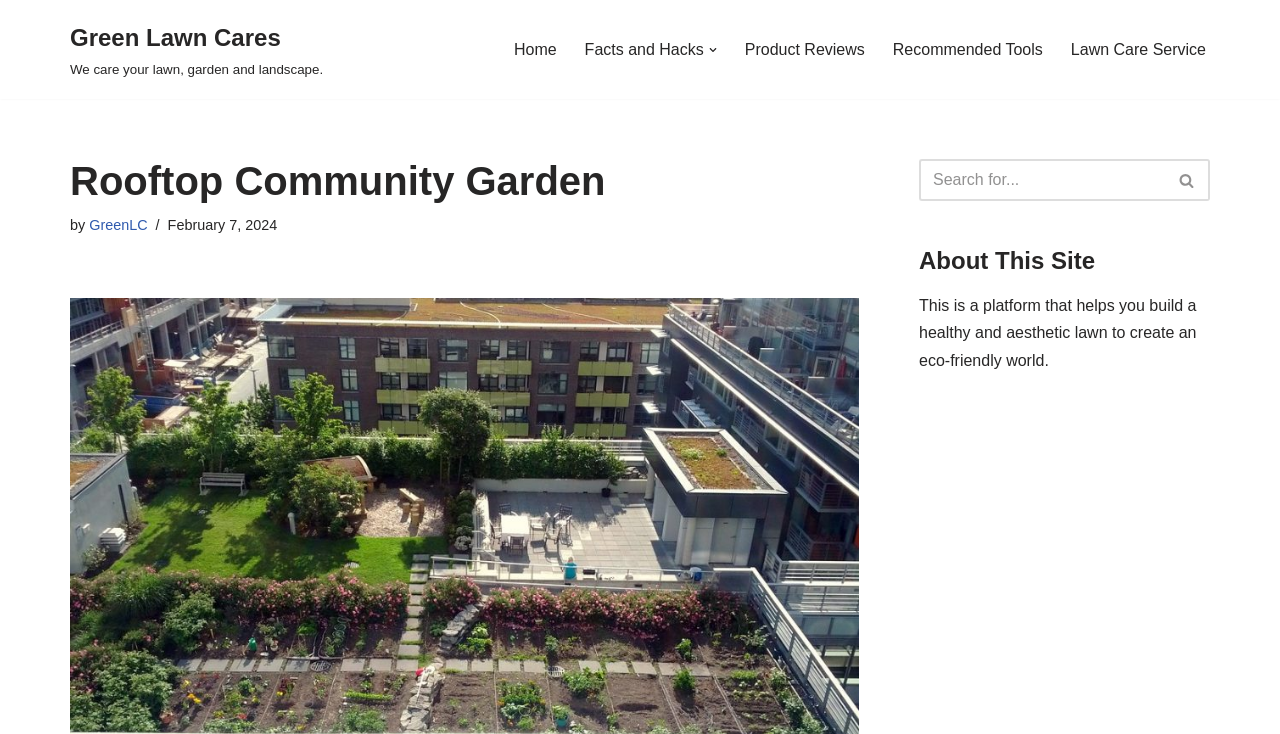What is the purpose of this website?
Using the image as a reference, answer with just one word or a short phrase.

To help build a healthy and aesthetic lawn